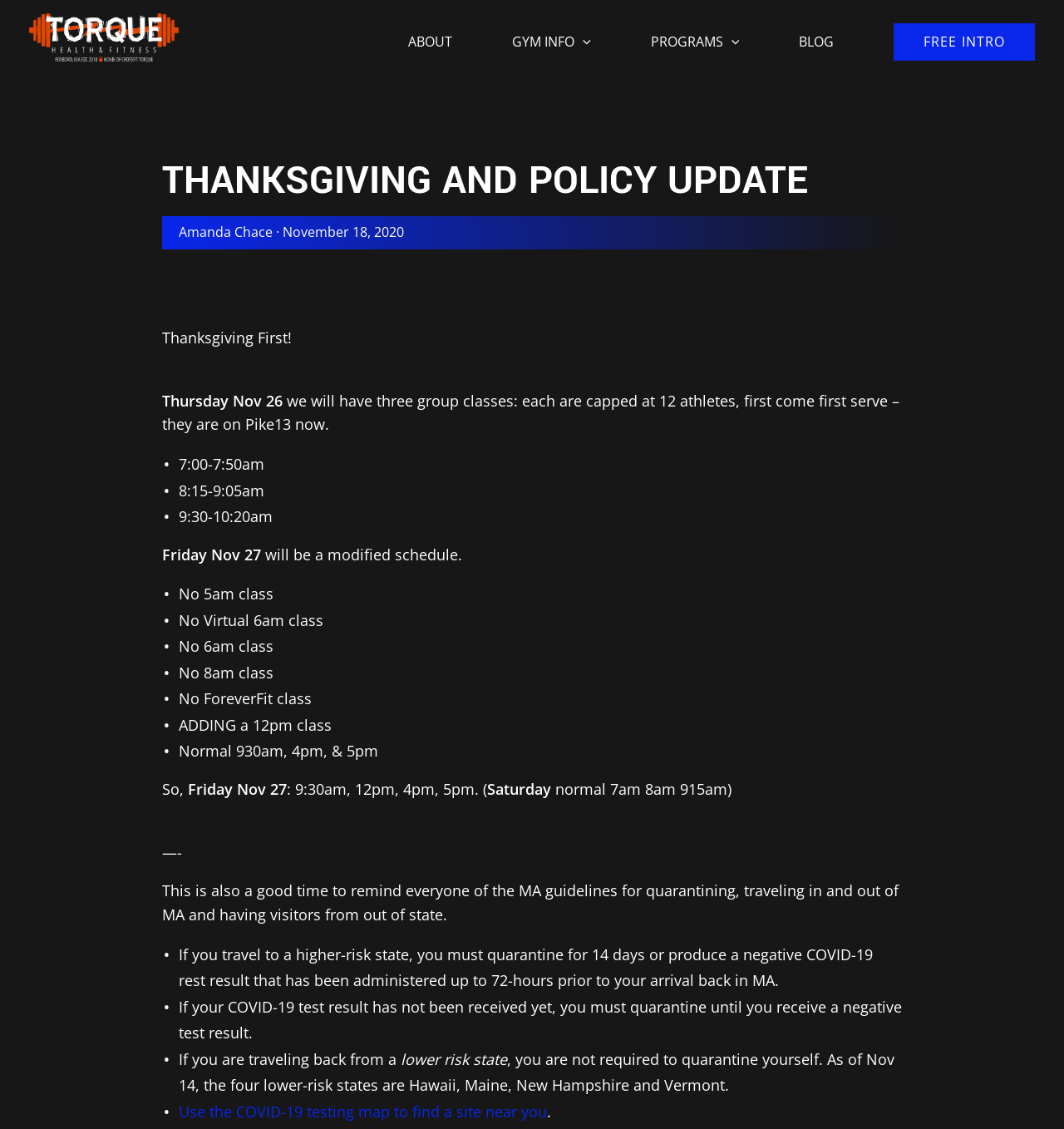Identify the bounding box coordinates of the section to be clicked to complete the task described by the following instruction: "Click the 'BLOG' link". The coordinates should be four float numbers between 0 and 1, formatted as [left, top, right, bottom].

[0.723, 0.001, 0.812, 0.054]